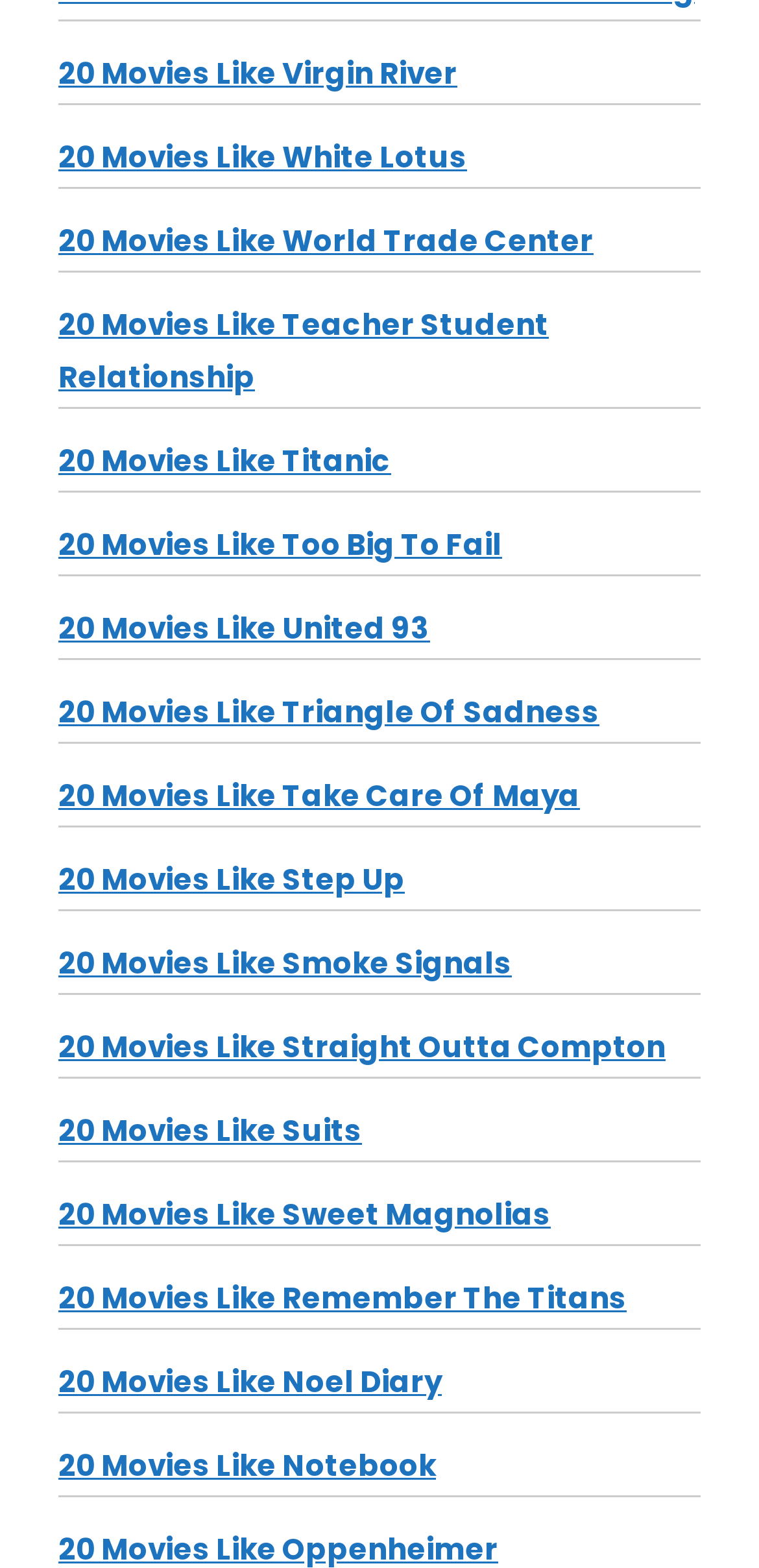How many links are on the webpage?
Using the image as a reference, answer with just one word or a short phrase.

20